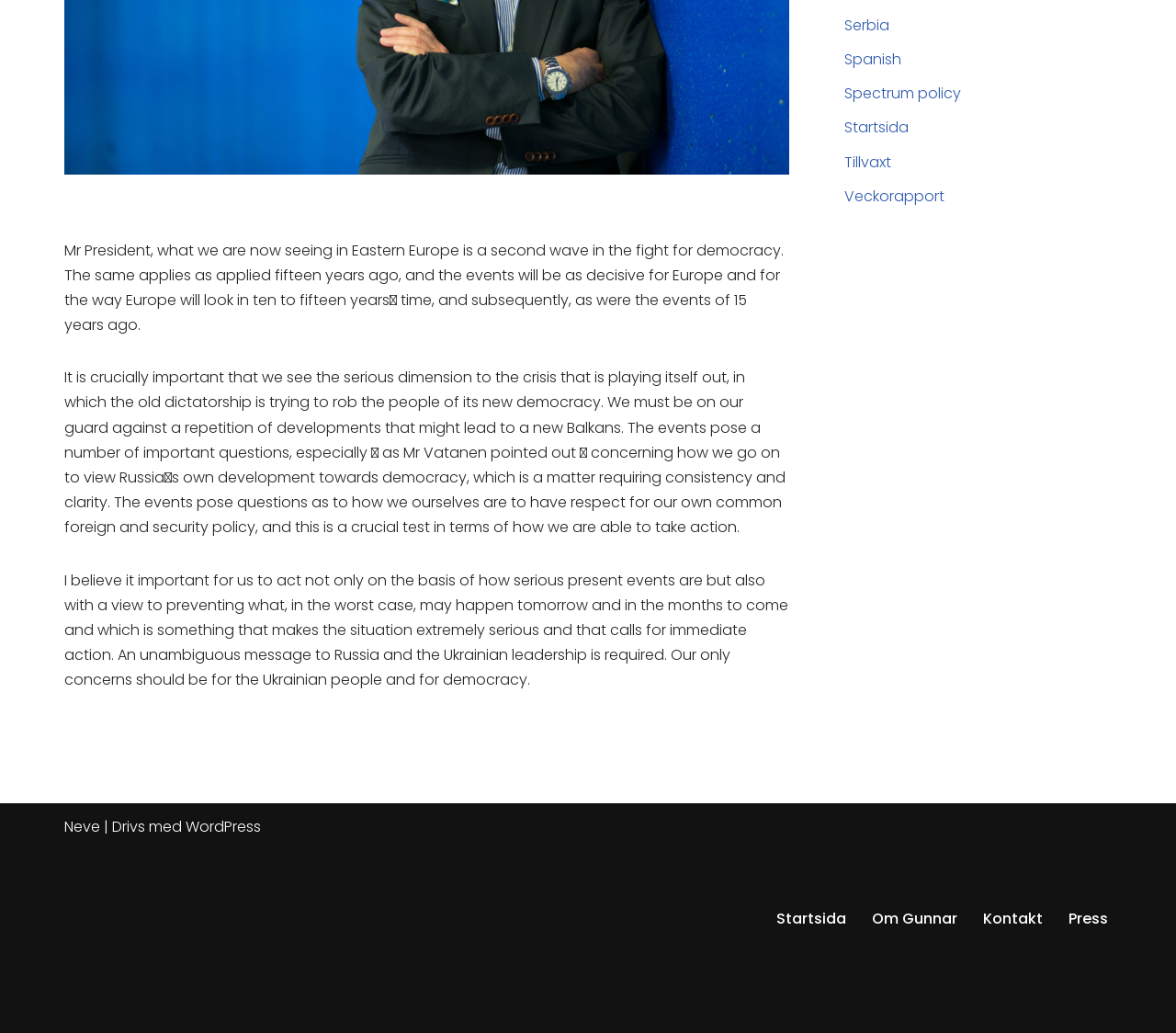Provide the bounding box coordinates of the UI element this sentence describes: "Click Here".

None